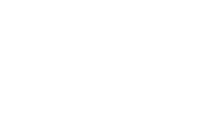Using the details in the image, give a detailed response to the question below:
What is the likely content of the accompanying article?

The likely content of the accompanying article is industry news, awards, and best practices, as the logo is described as accompanying content that highlights such topics, including the recent call for turf growers and landscape professionals to join forces for enhanced quality and service.